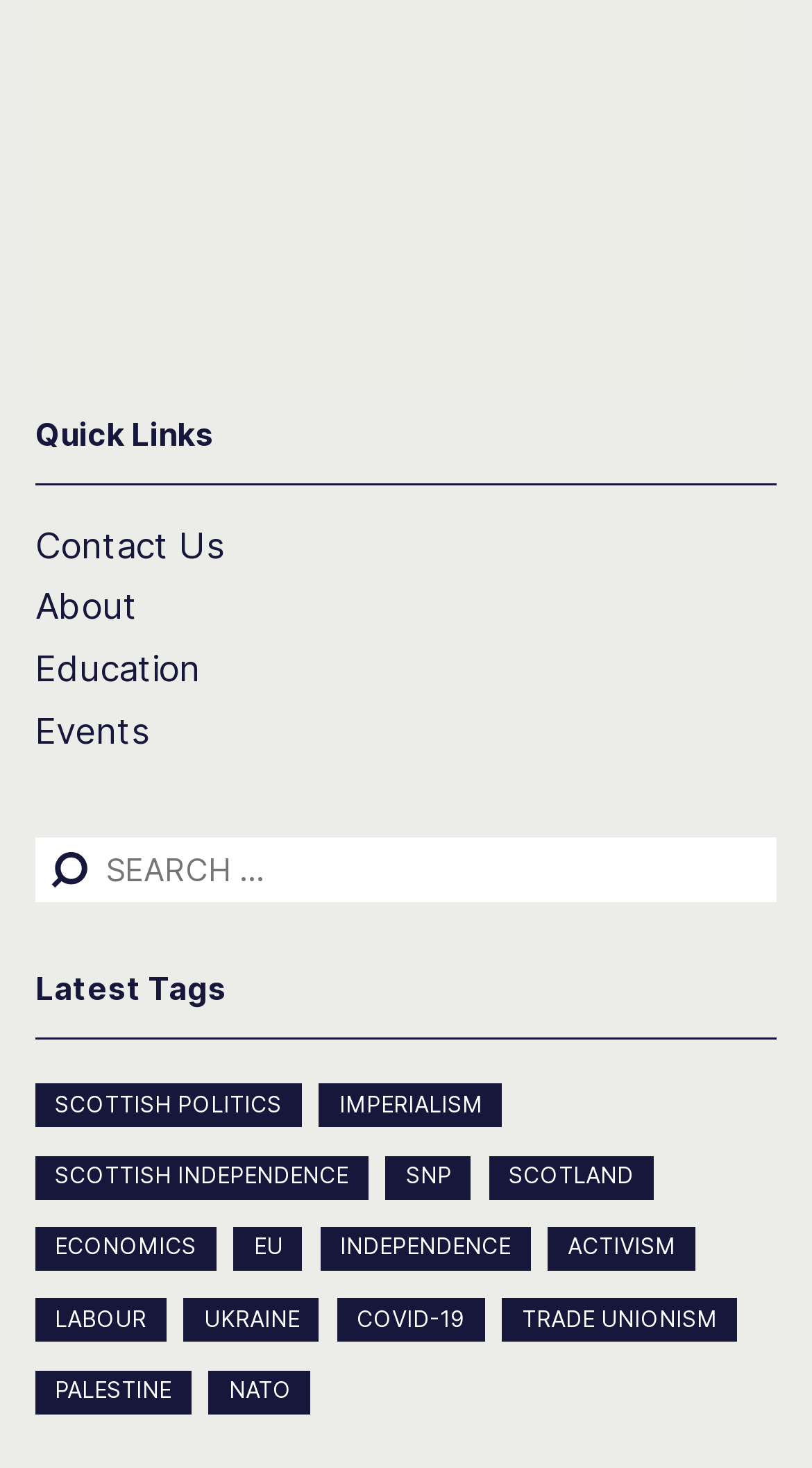Provide a one-word or short-phrase answer to the question:
What is the topic of the links listed under 'Latest Tags'?

Politics and news